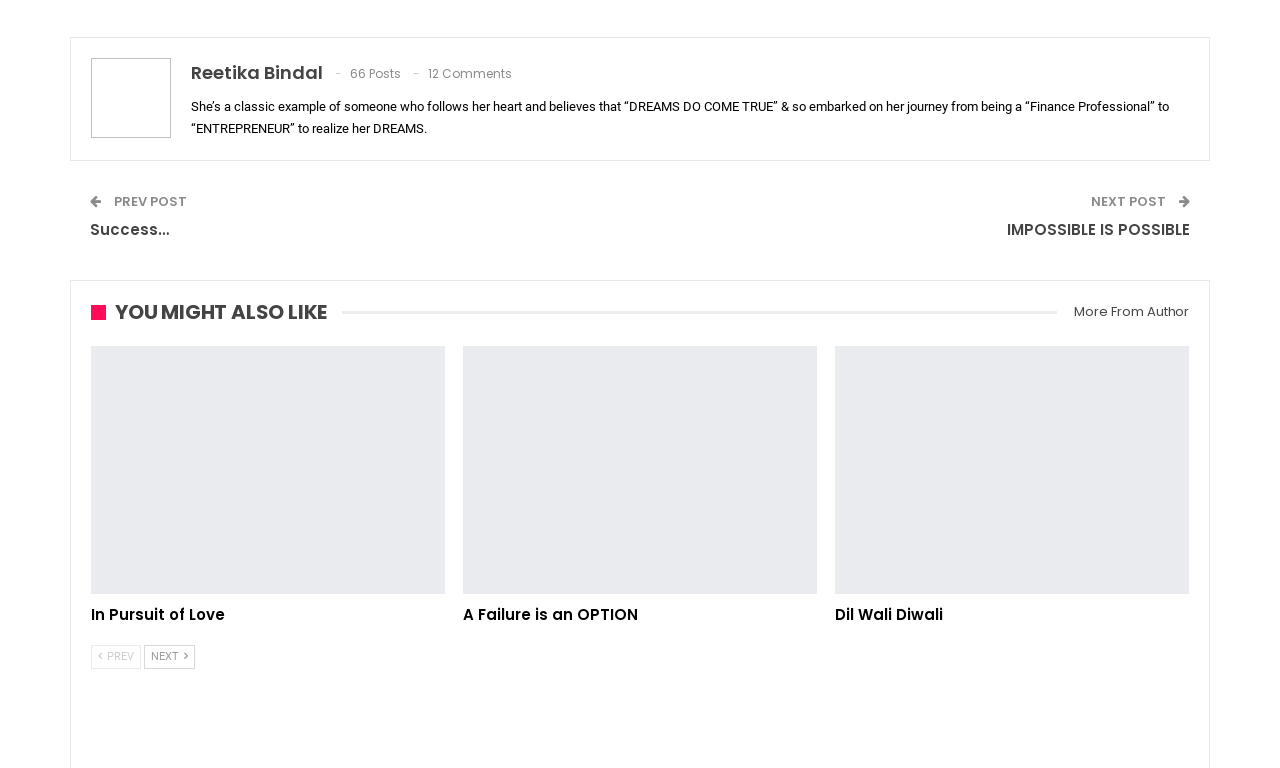From the image, can you give a detailed response to the question below:
How many comments does Reetika Bindal have?

The answer can be found by looking at the StaticText element with the text '12 Comments' which is located near the top of the page, next to the link 'Reetika Bindal'.